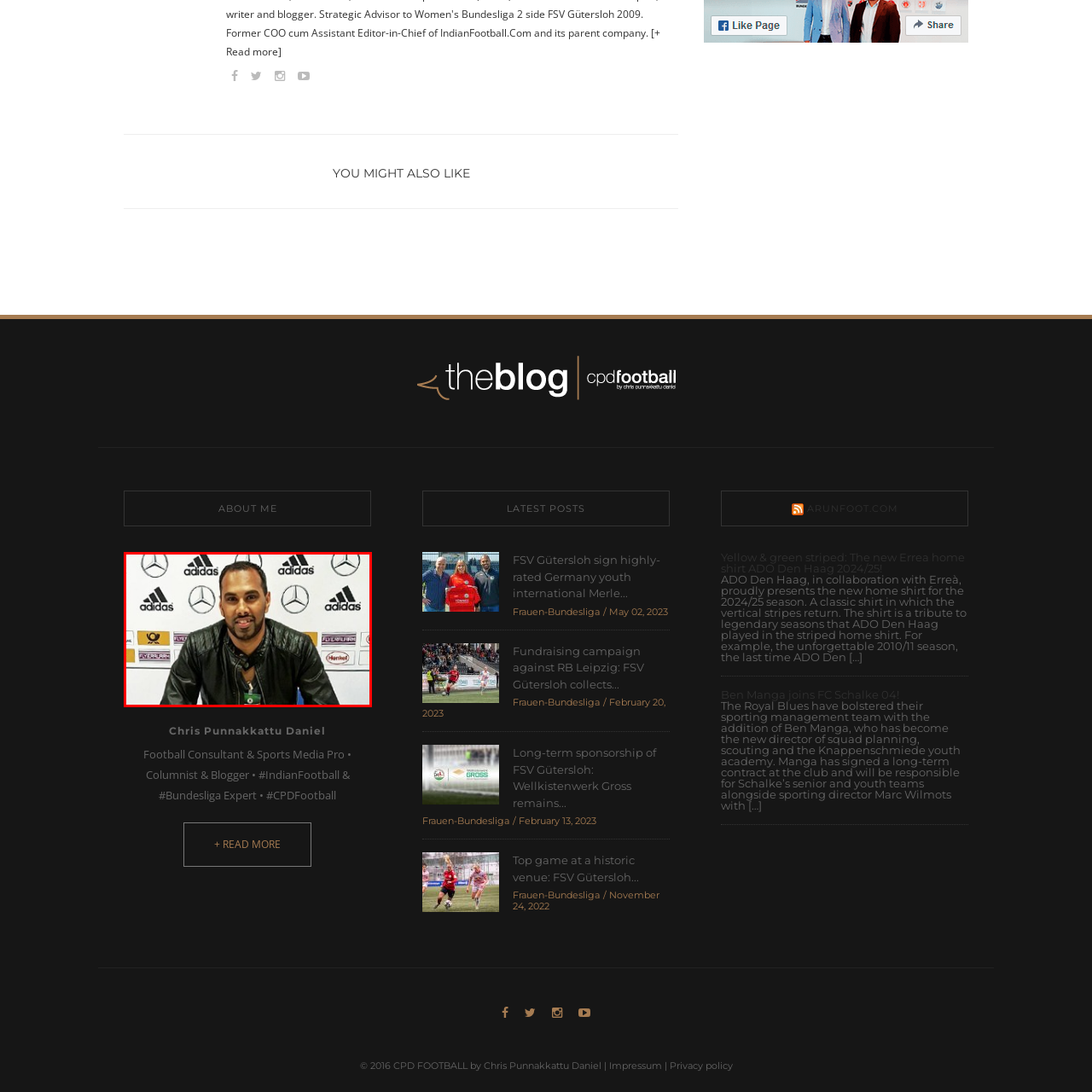View the element within the red boundary, What are the logos visible in the backdrop of the press conference? 
Deliver your response in one word or phrase.

Adidas and Mercedes-Benz